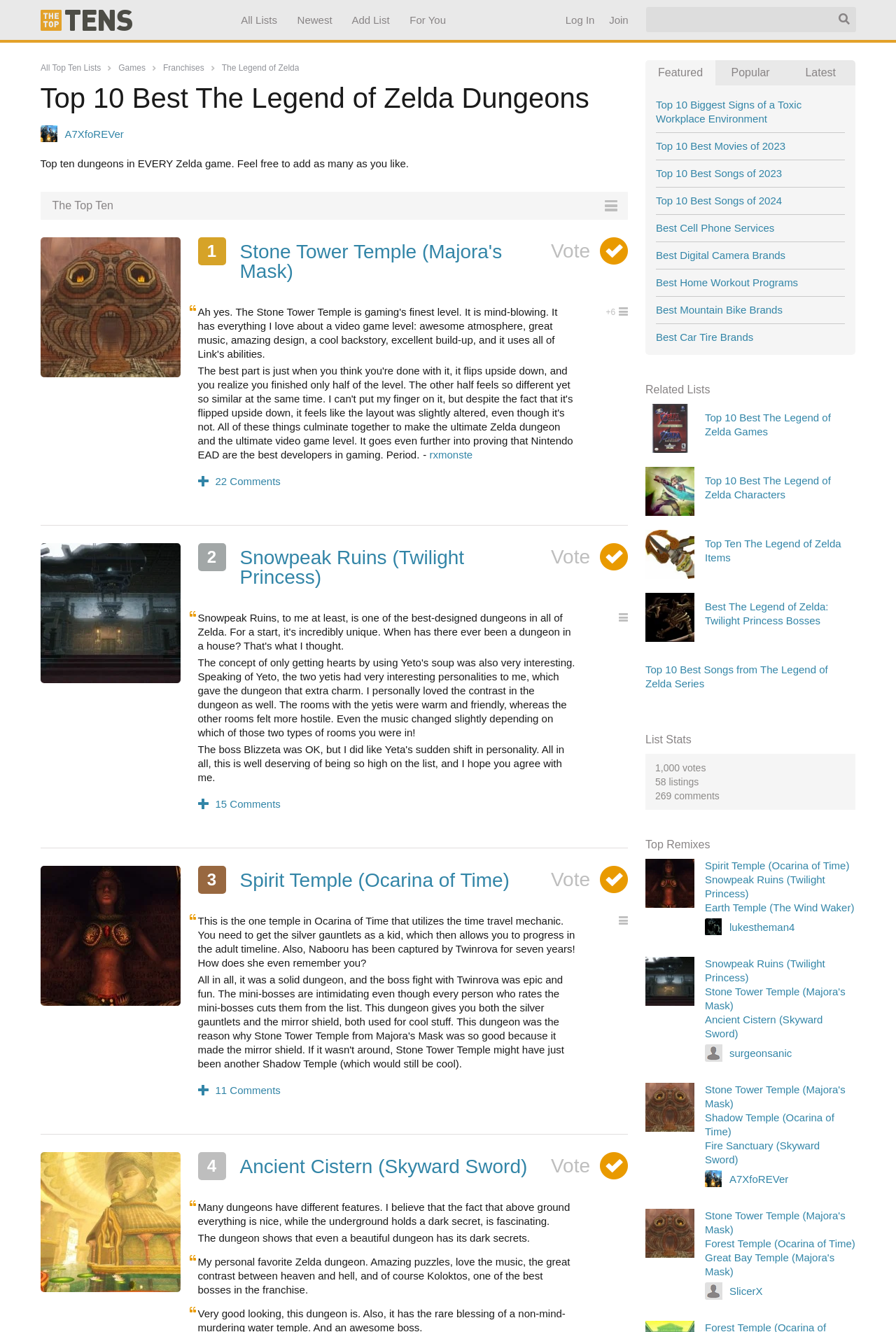Give a one-word or short-phrase answer to the following question: 
What is the position of the 'Log In' link?

Top right